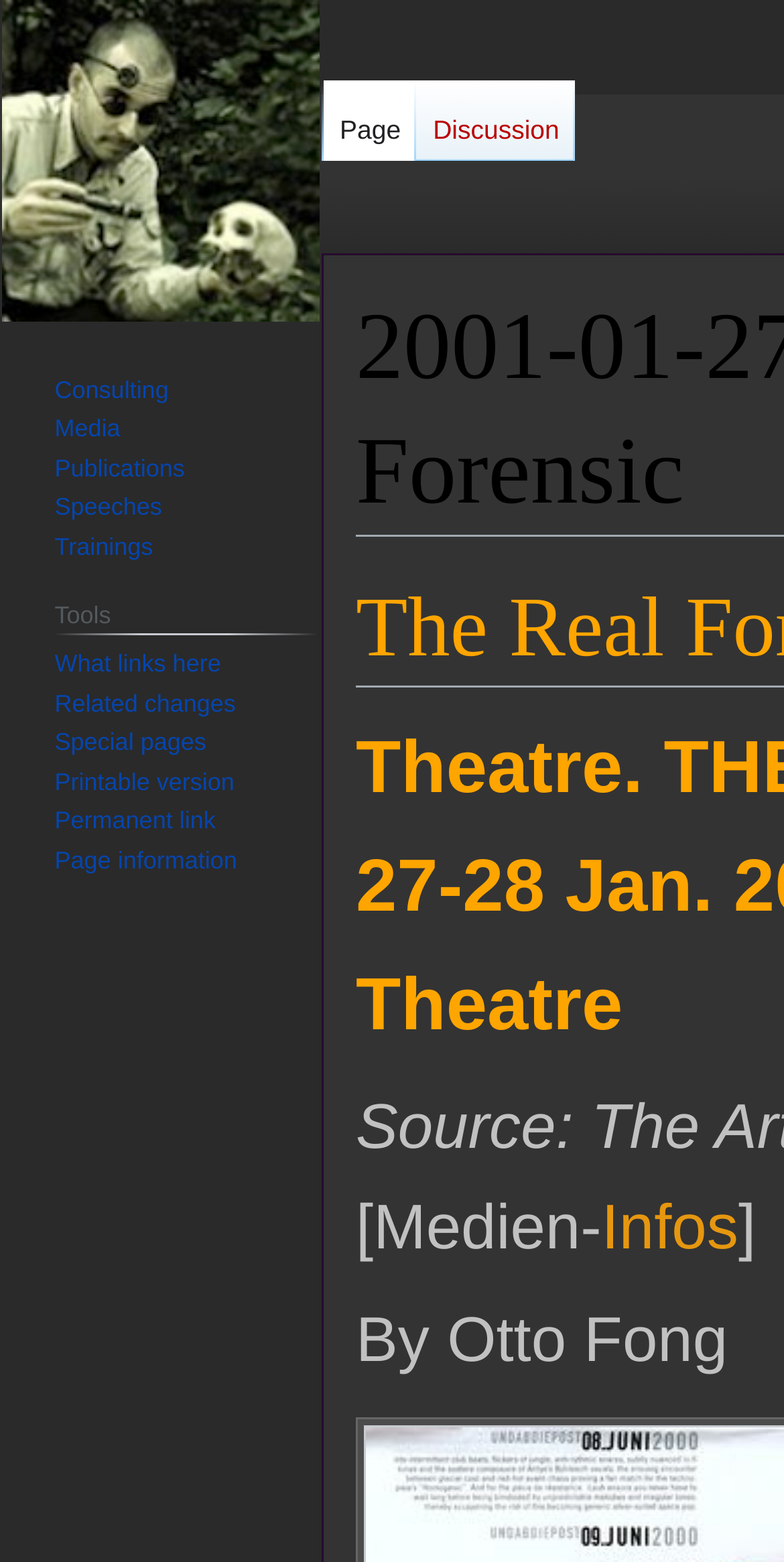Please reply to the following question with a single word or a short phrase:
Who is the author of the article?

Otto Fong